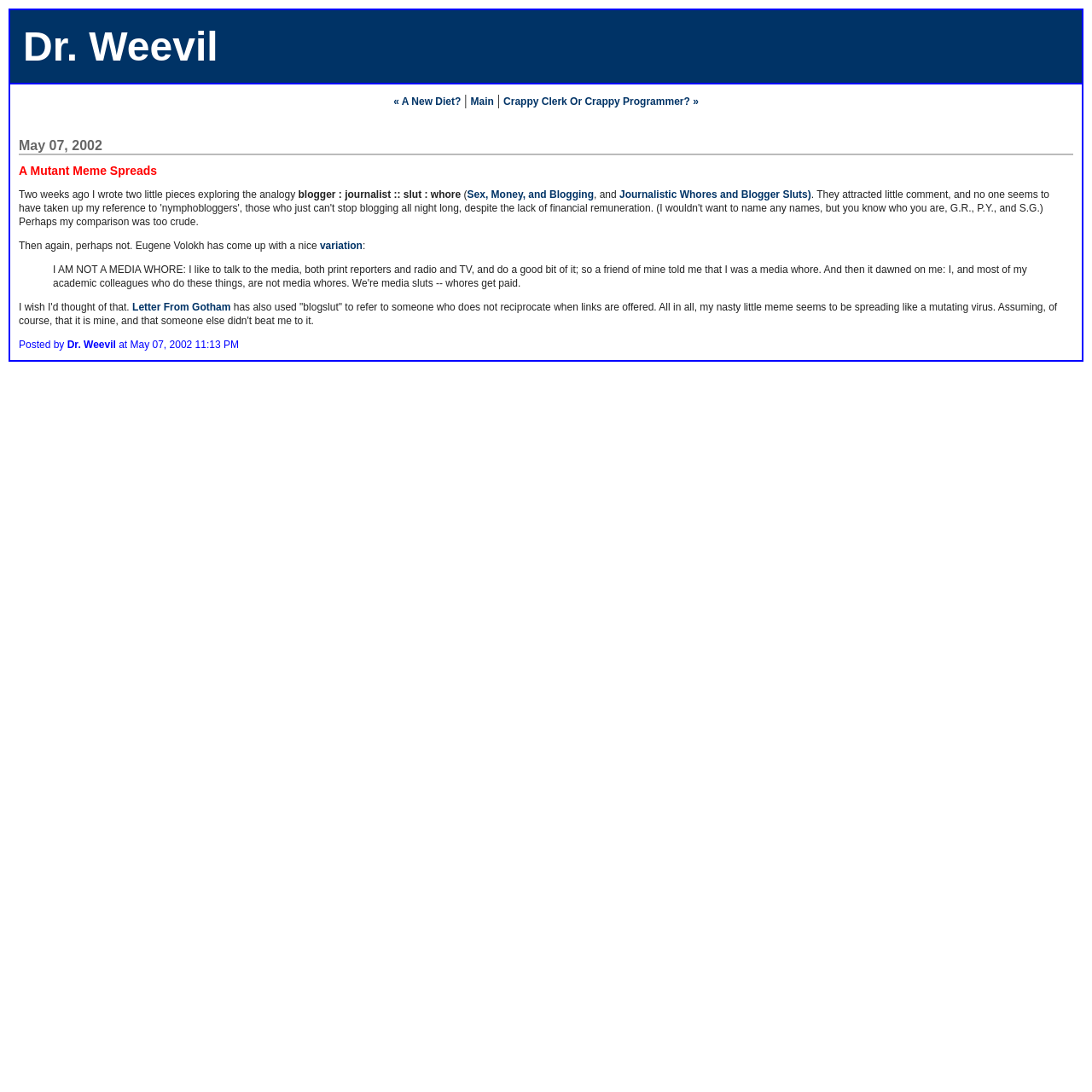Refer to the image and provide a thorough answer to this question:
What is the text of the blockquote element?

I found the text of the blockquote element by looking at the blockquote element which is empty, it doesn't contain any text.